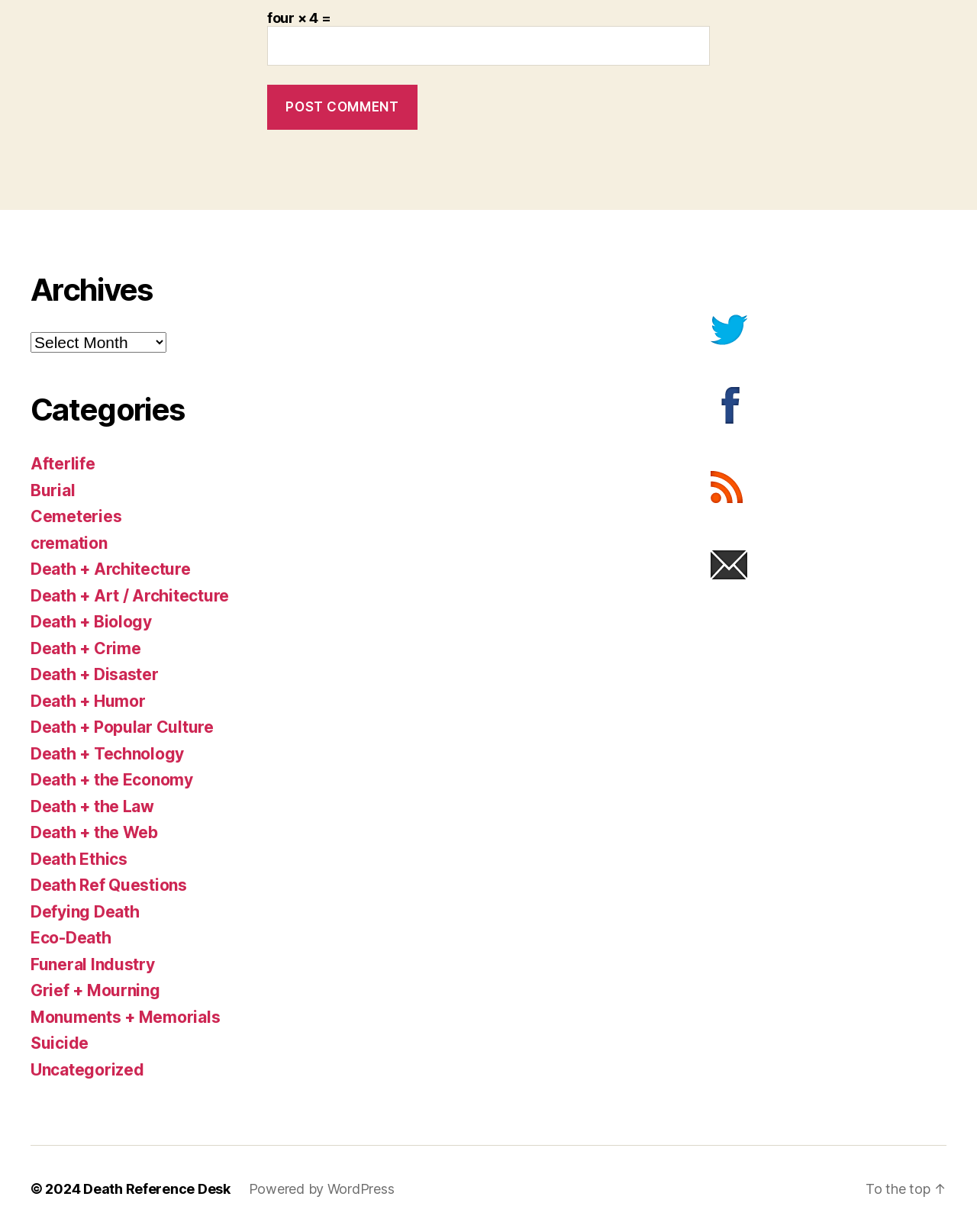Use a single word or phrase to answer the question: 
What categories are available for navigation?

Archives, Categories